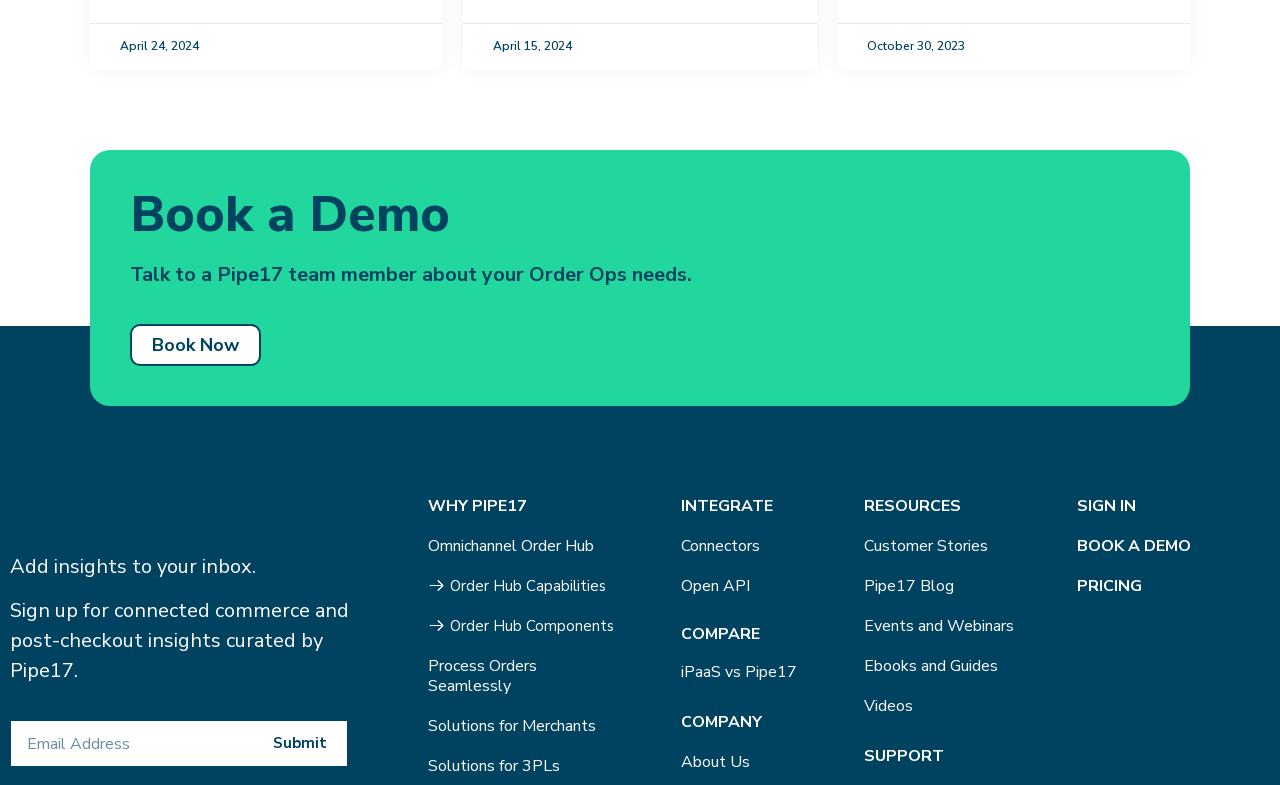Please determine the bounding box coordinates, formatted as (top-left x, top-left y, bottom-right x, bottom-right y), with all values as floating point numbers between 0 and 1. Identify the bounding box of the region described as: name="form_fields[email]" placeholder="Email Address"

[0.008, 0.918, 0.272, 0.978]